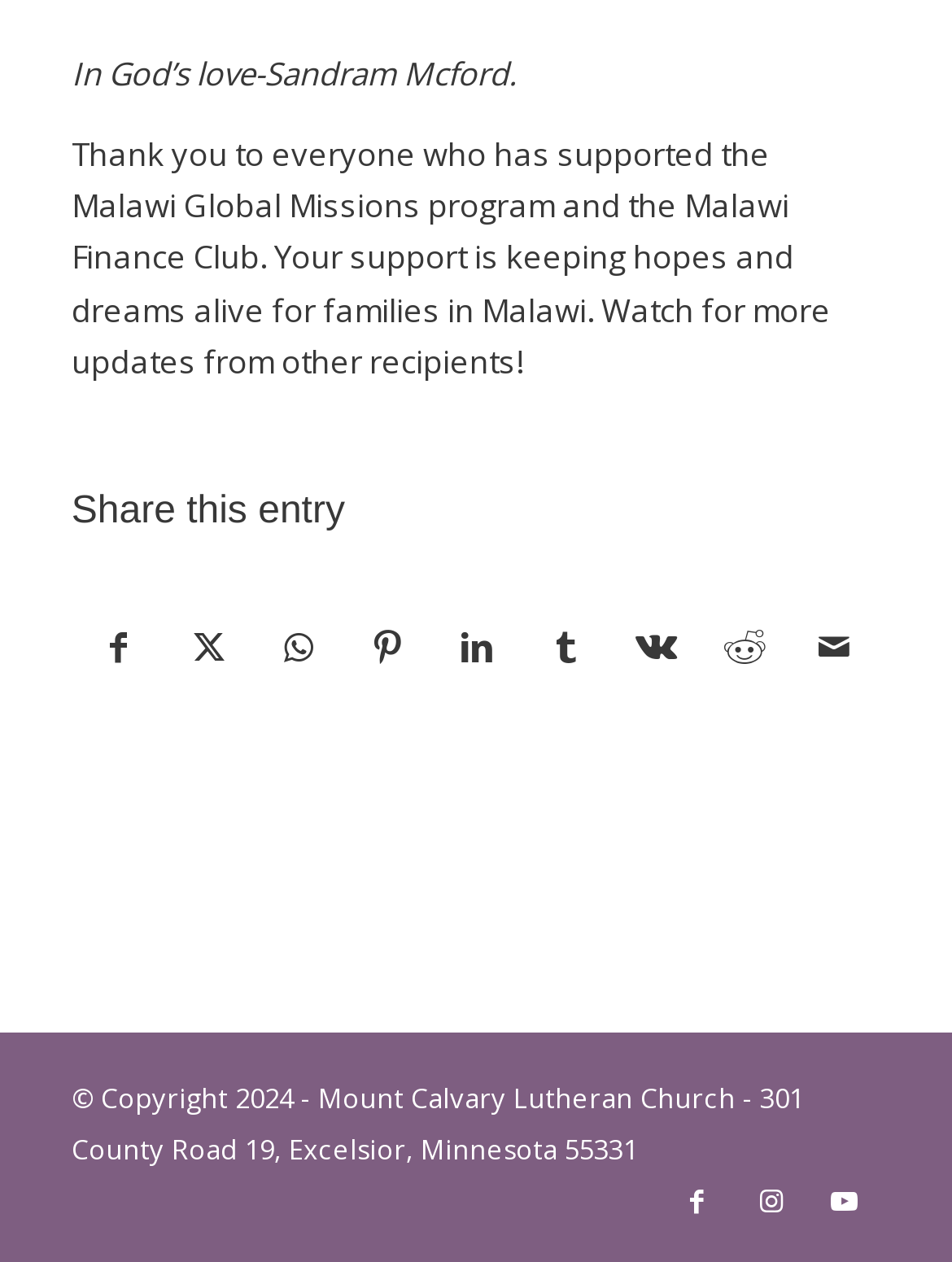Respond to the following query with just one word or a short phrase: 
How many links are there at the bottom of the page?

3